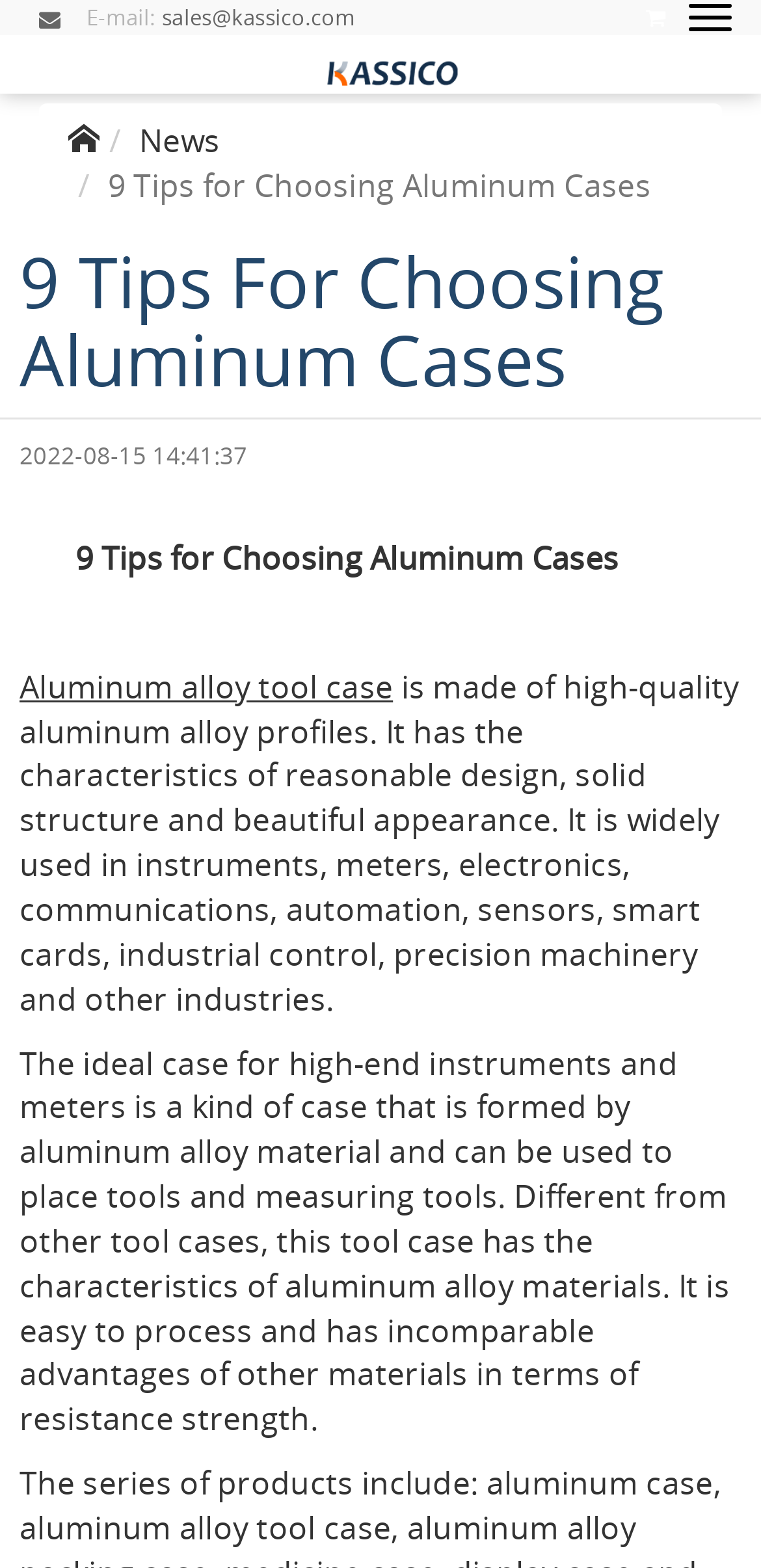Please provide a comprehensive answer to the question based on the screenshot: What is the ideal case for high-end instruments and meters?

I answered this question by reading the static text element that describes the ideal case for high-end instruments and meters, which mentions that it is a case formed by aluminum alloy material.